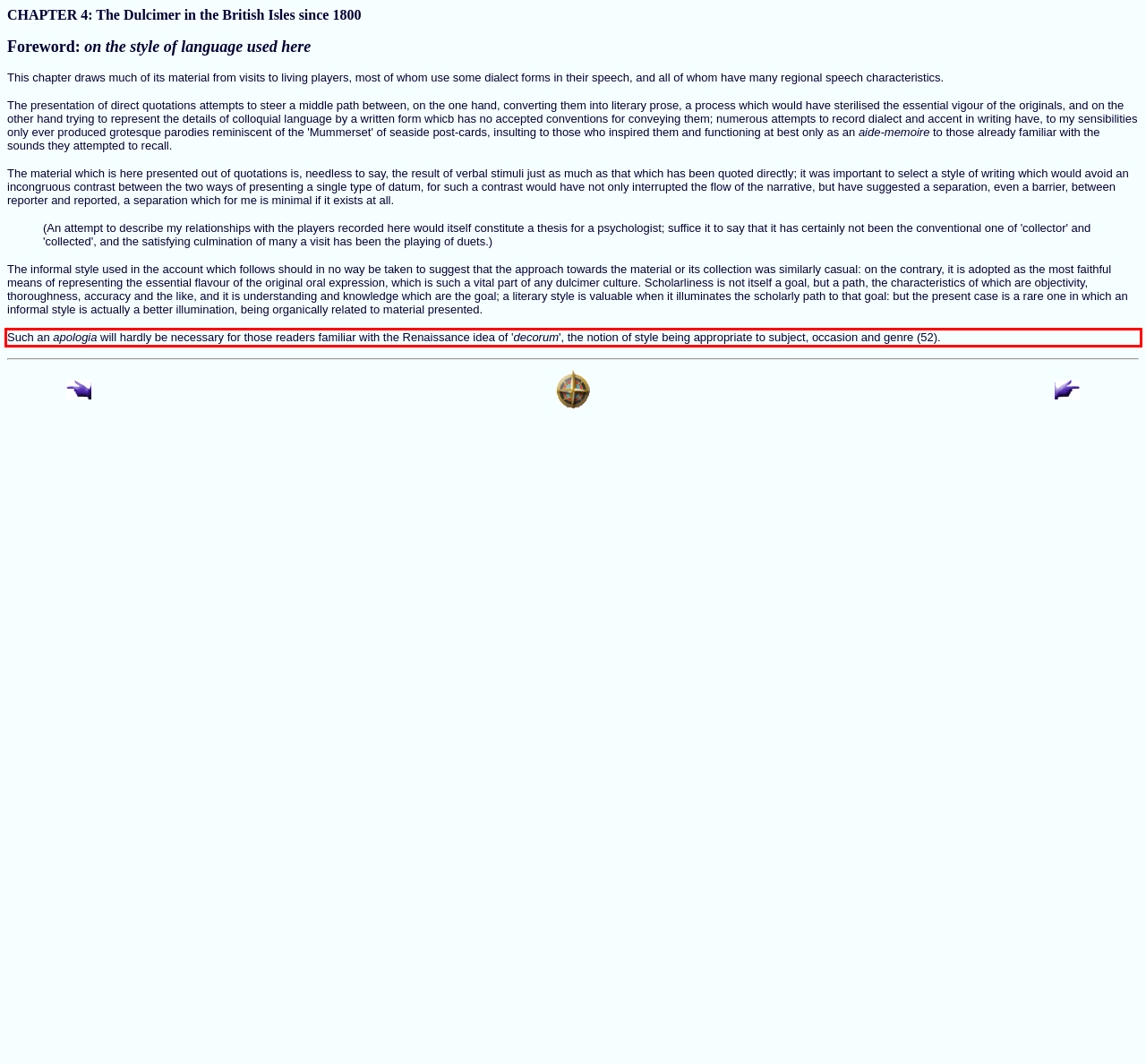Identify and extract the text within the red rectangle in the screenshot of the webpage.

Such an apologia will hardly be necessary for those readers familiar with the Renaissance idea of 'decorum', the notion of style being appropriate to subject, occasion and genre (52).